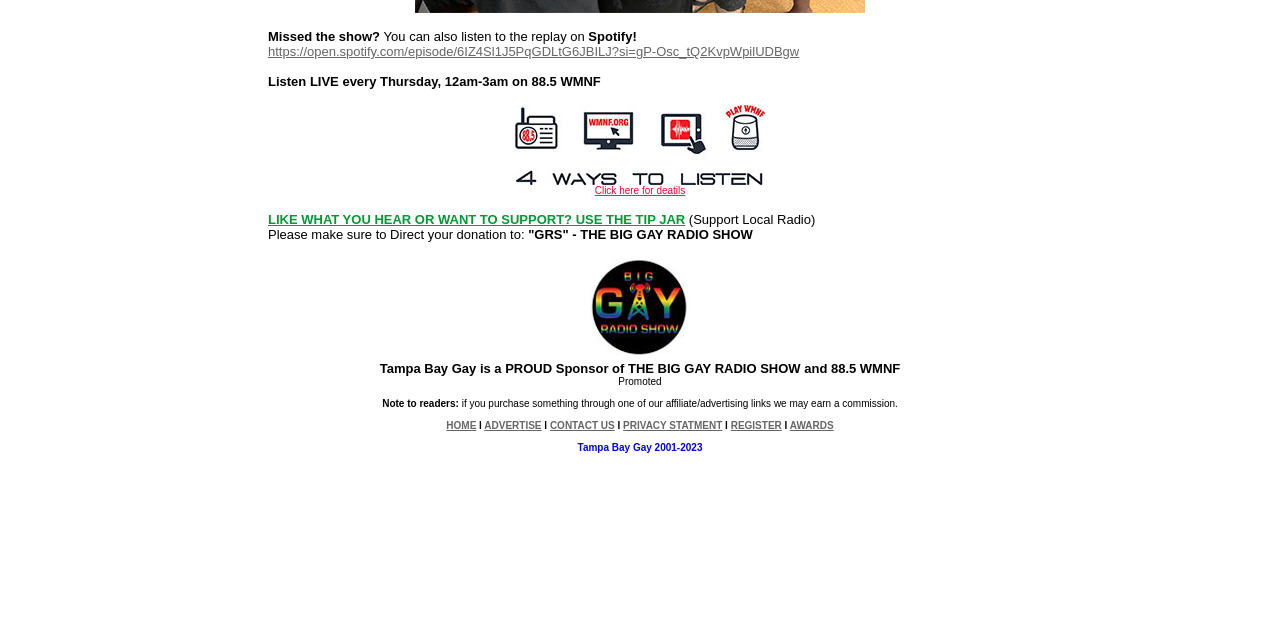Determine the bounding box coordinates for the UI element with the following description: "REGISTER". The coordinates should be four float numbers between 0 and 1, represented as [left, top, right, bottom].

[0.571, 0.656, 0.611, 0.673]